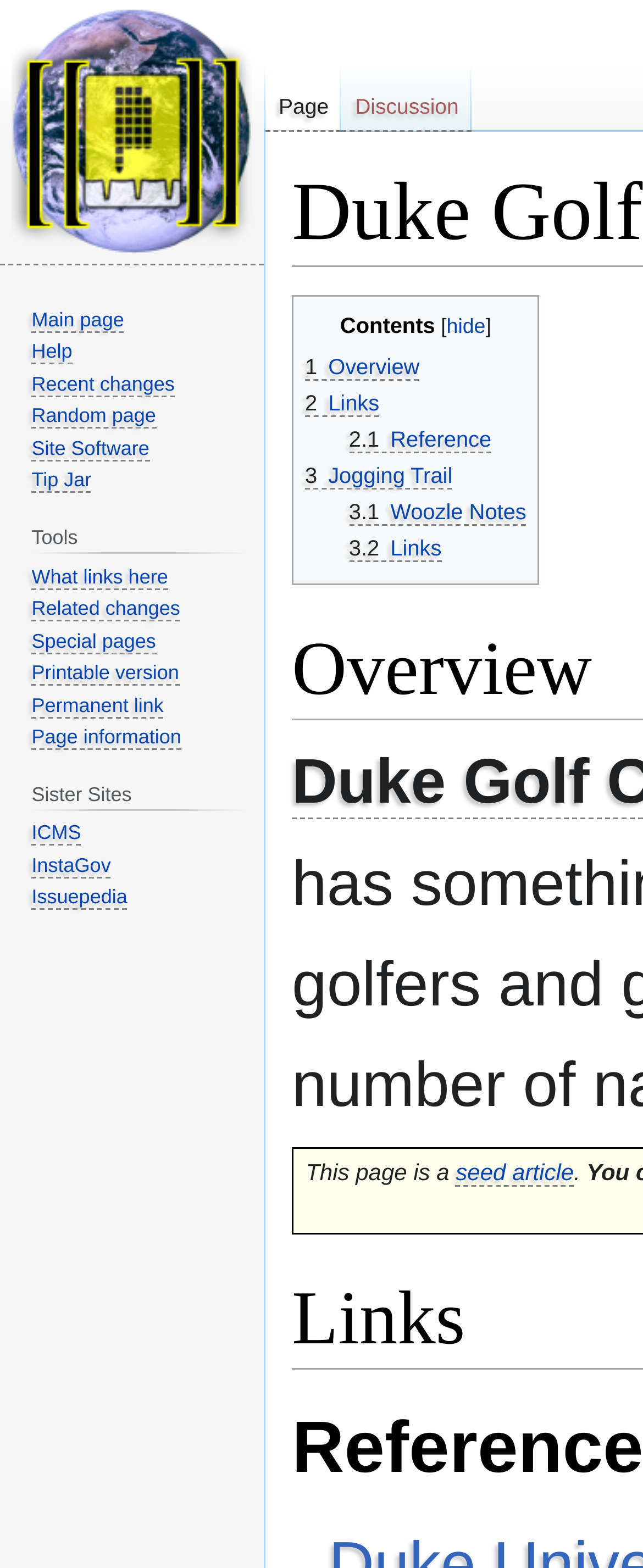Highlight the bounding box coordinates of the element you need to click to perform the following instruction: "Get help."

[0.049, 0.217, 0.112, 0.233]